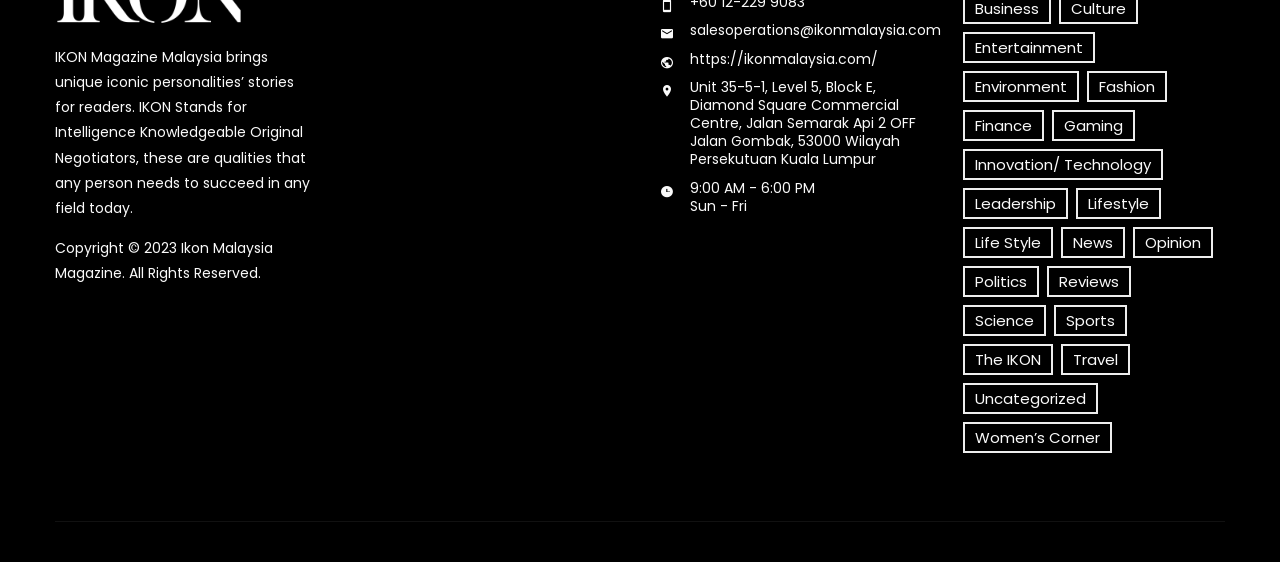Locate the bounding box coordinates of the region to be clicked to comply with the following instruction: "Explore Lifestyle articles". The coordinates must be four float numbers between 0 and 1, in the form [left, top, right, bottom].

[0.84, 0.335, 0.907, 0.39]